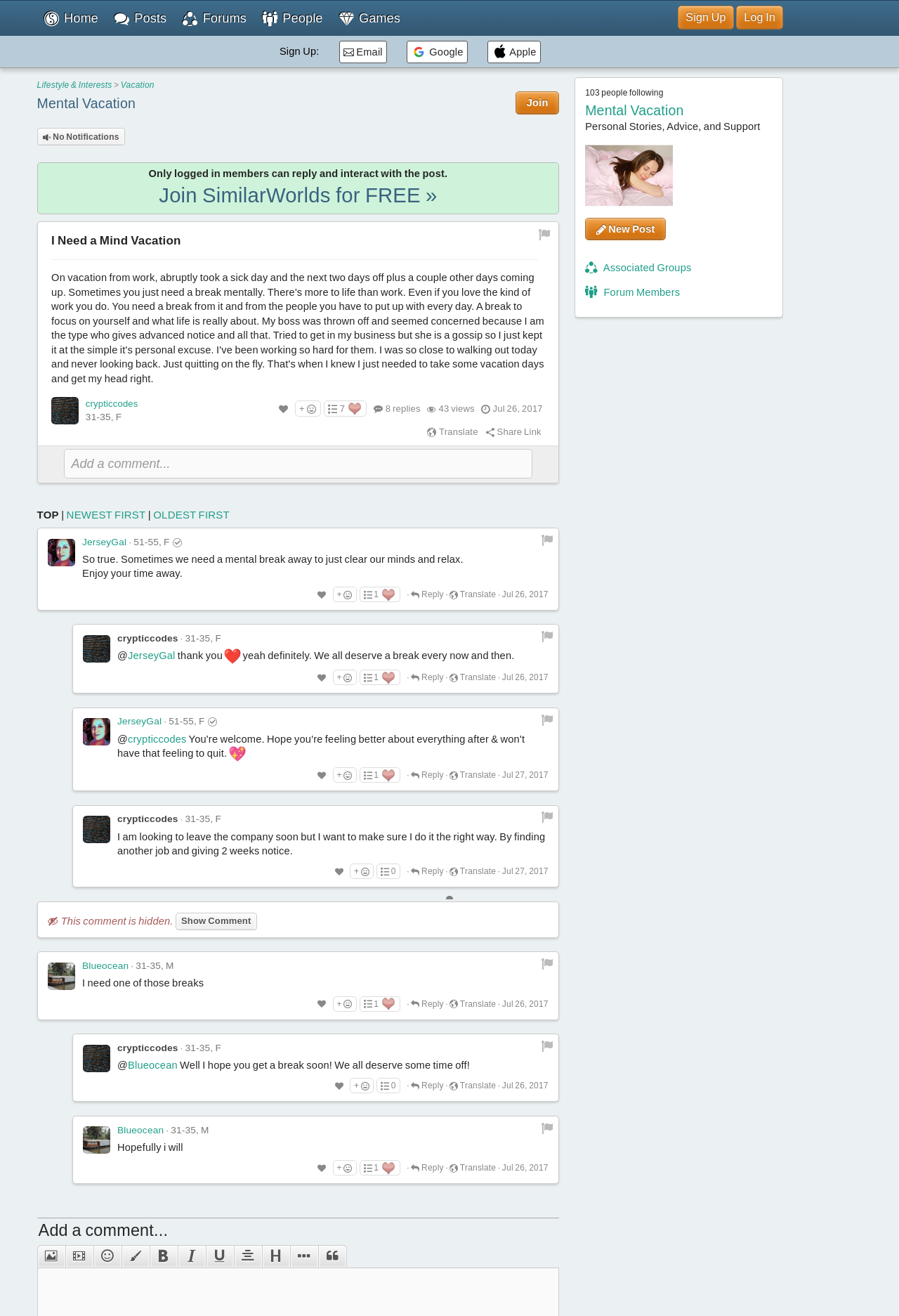Please determine the bounding box coordinates of the clickable area required to carry out the following instruction: "Click on the 'Log In' link". The coordinates must be four float numbers between 0 and 1, represented as [left, top, right, bottom].

[0.819, 0.004, 0.871, 0.023]